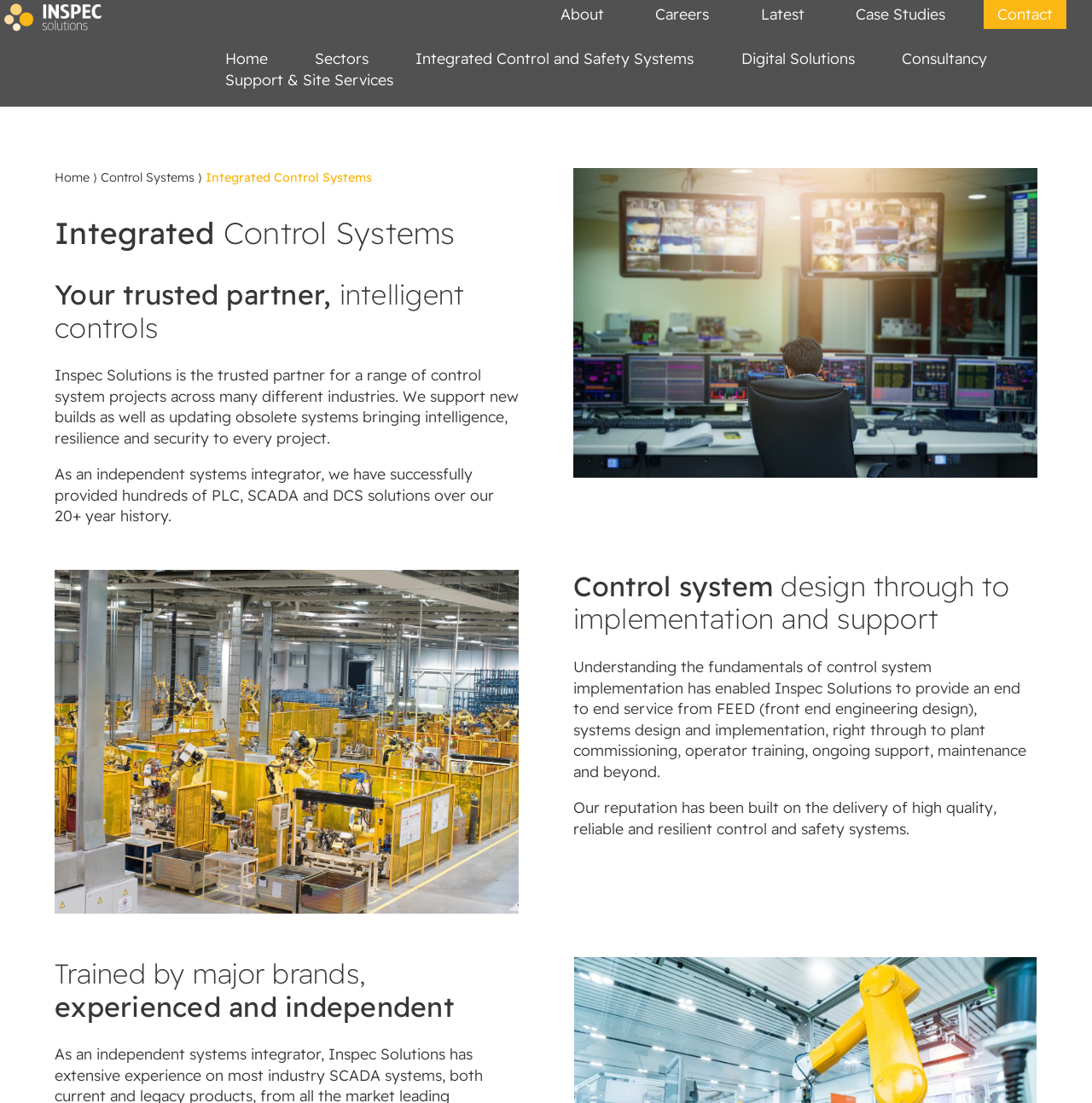Identify the bounding box coordinates of the part that should be clicked to carry out this instruction: "Click on About link".

[0.5, 0.0, 0.565, 0.026]